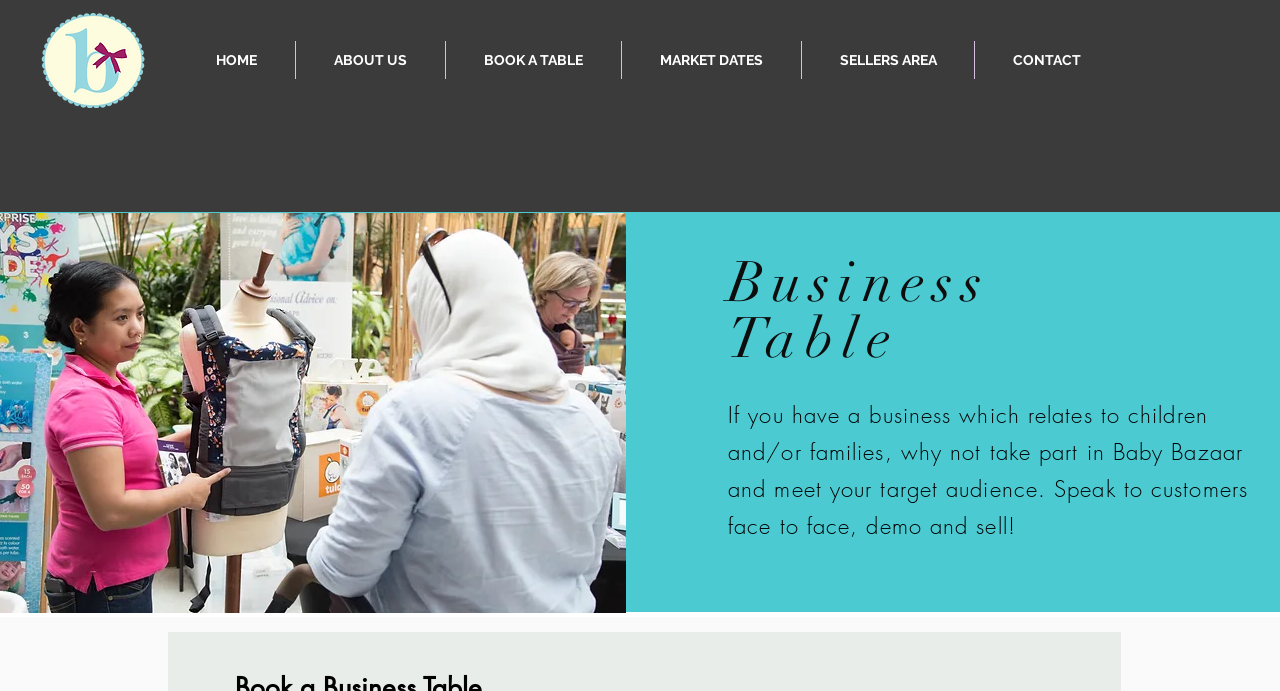Give a detailed account of the webpage.

The webpage appears to be related to a baby bazaar event in Dubai, where individuals can sell their pre-loved baby items. At the top left corner, there is a logo image of BabyBazaar. Below the logo, a navigation menu spans across the top of the page, containing links to various sections such as "HOME", "ABOUT US", "BOOK A TABLE", "MARKET DATES", "SELLERS AREA", and "CONTACT".

Further down the page, there is a prominent heading "Business Table" situated near the top center. Below this heading, a paragraph of text explains the benefits of participating in the Baby Bazaar event, specifically targeting businesses related to children and families. This text block occupies a significant portion of the page, stretching from the center to the right side.